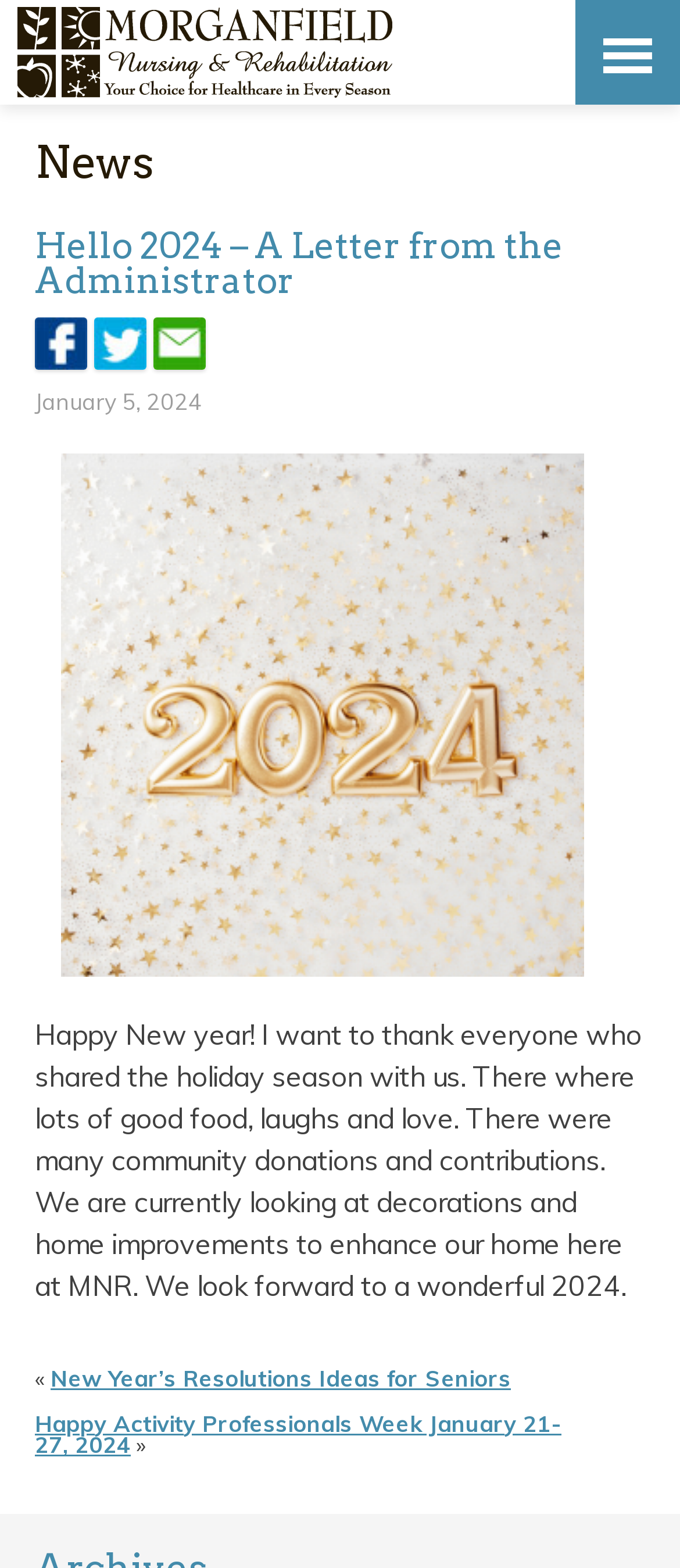What is the topic of the linked article?
Please analyze the image and answer the question with as much detail as possible.

The linked article is about New Year’s Resolutions Ideas for Seniors, which is a relevant topic given the Happy New Year theme and the administrator's letter.